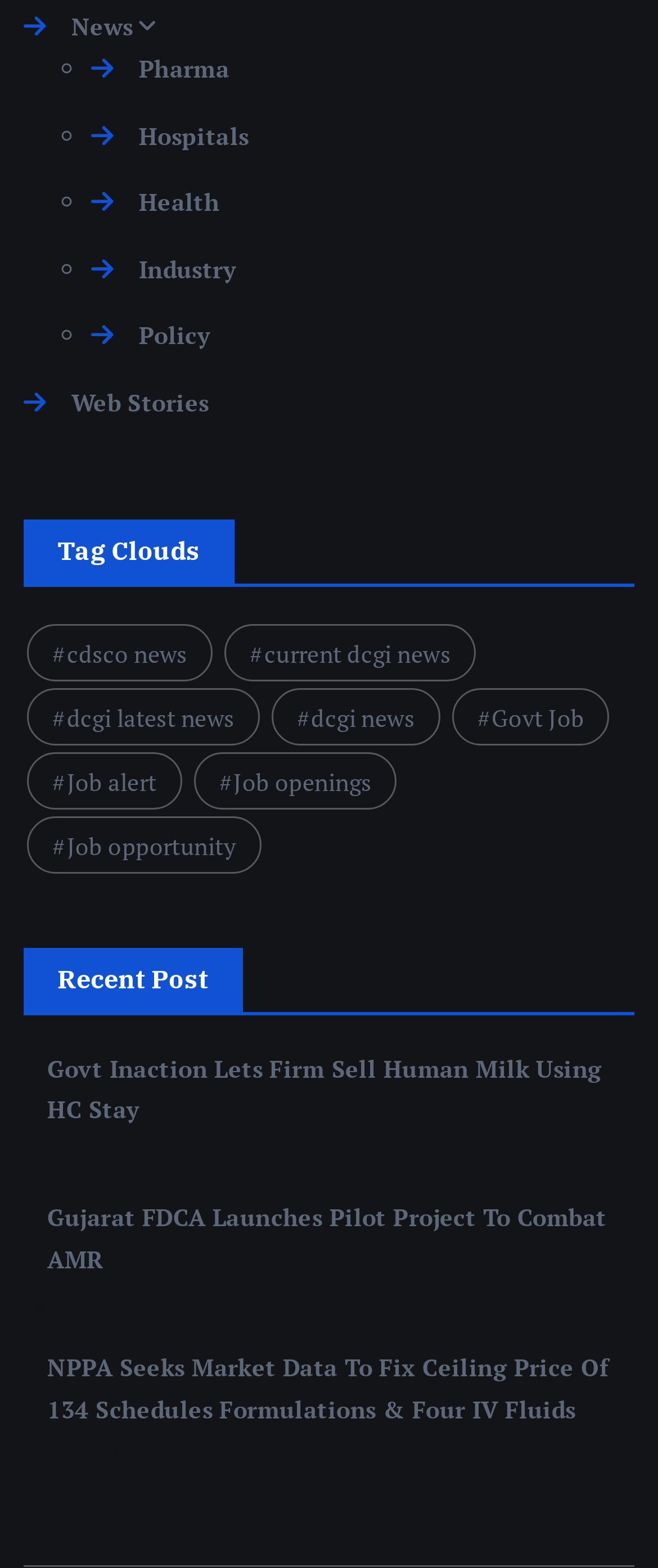Give a short answer using one word or phrase for the question:
What is the title of the third recent post?

NPPA Seeks Market Data To Fix Ceiling Price Of 134 Schedules Formulations & Four IV Fluids